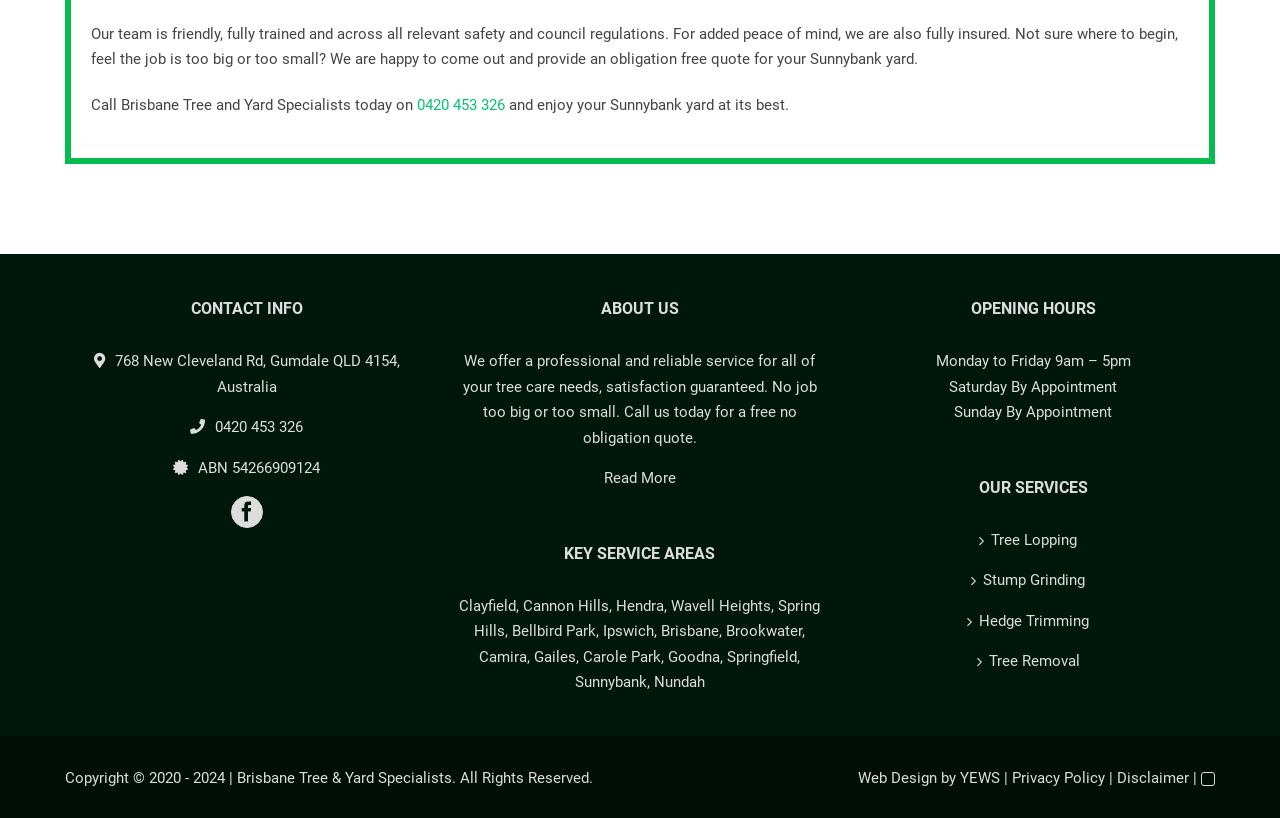Please specify the bounding box coordinates of the clickable region necessary for completing the following instruction: "Get directions to the office". The coordinates must consist of four float numbers between 0 and 1, i.e., [left, top, right, bottom].

[0.09, 0.431, 0.312, 0.484]